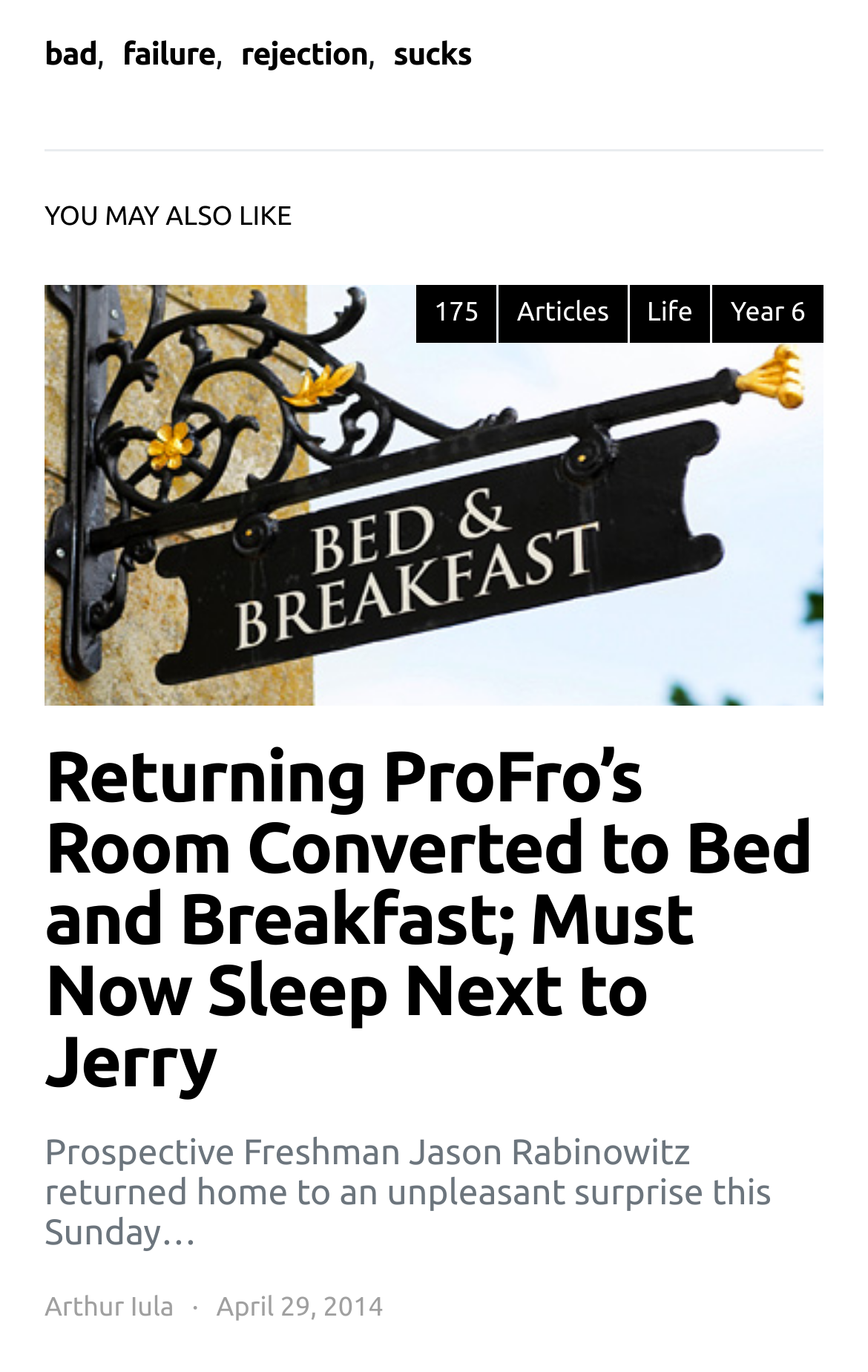Specify the bounding box coordinates for the region that must be clicked to perform the given instruction: "explore the 'Life' category".

[0.725, 0.207, 0.819, 0.25]